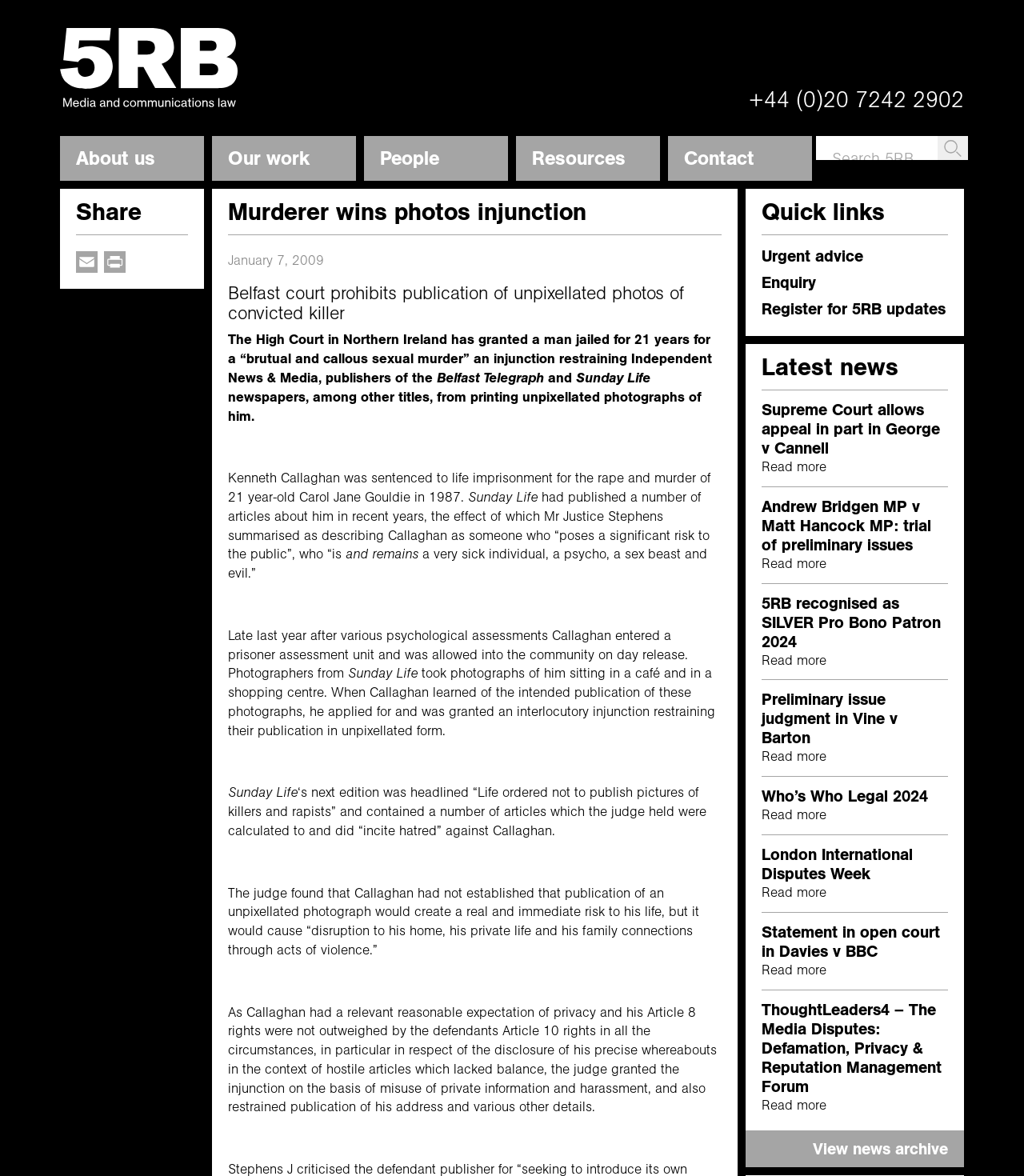What is the purpose of the 'Quick links' section?
Answer the question with a single word or phrase, referring to the image.

To provide quick access to important links